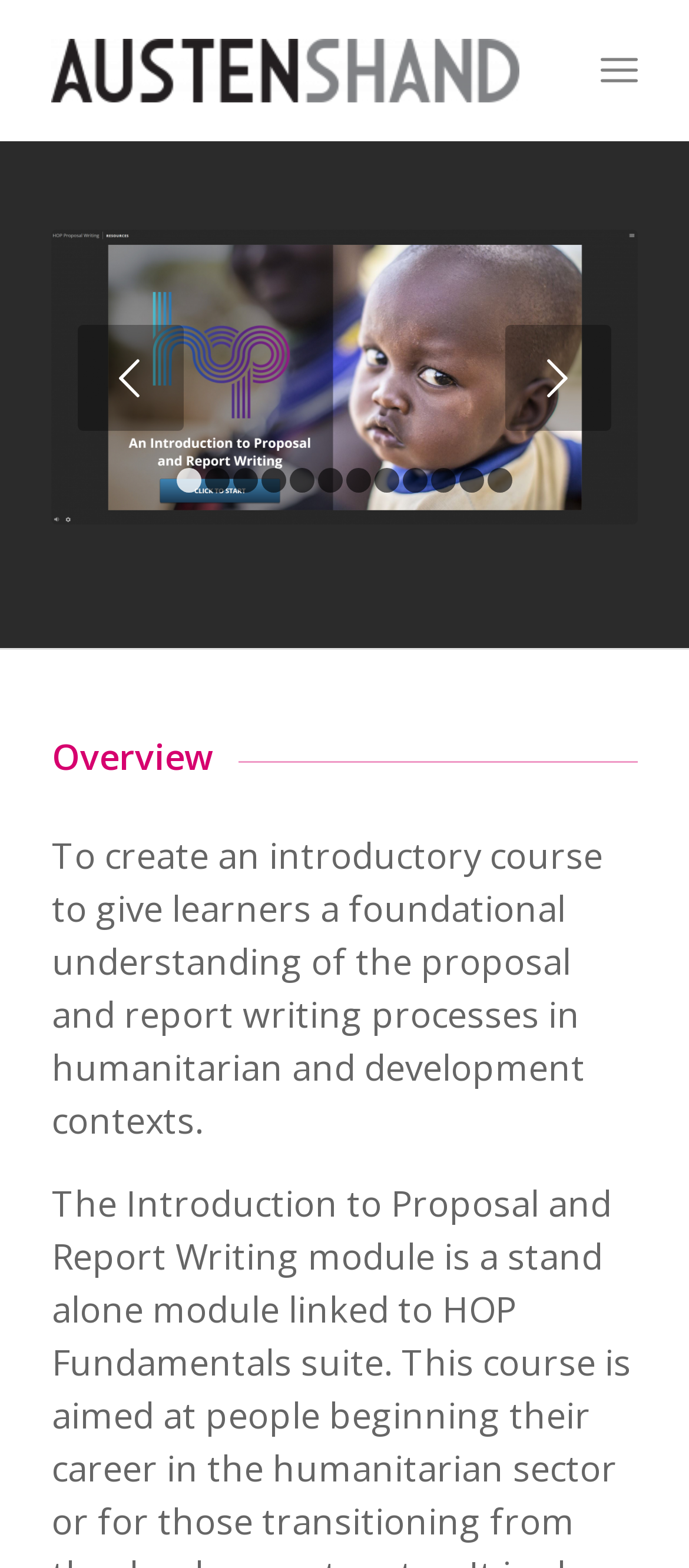Predict the bounding box of the UI element based on this description: "3".

[0.338, 0.299, 0.374, 0.315]